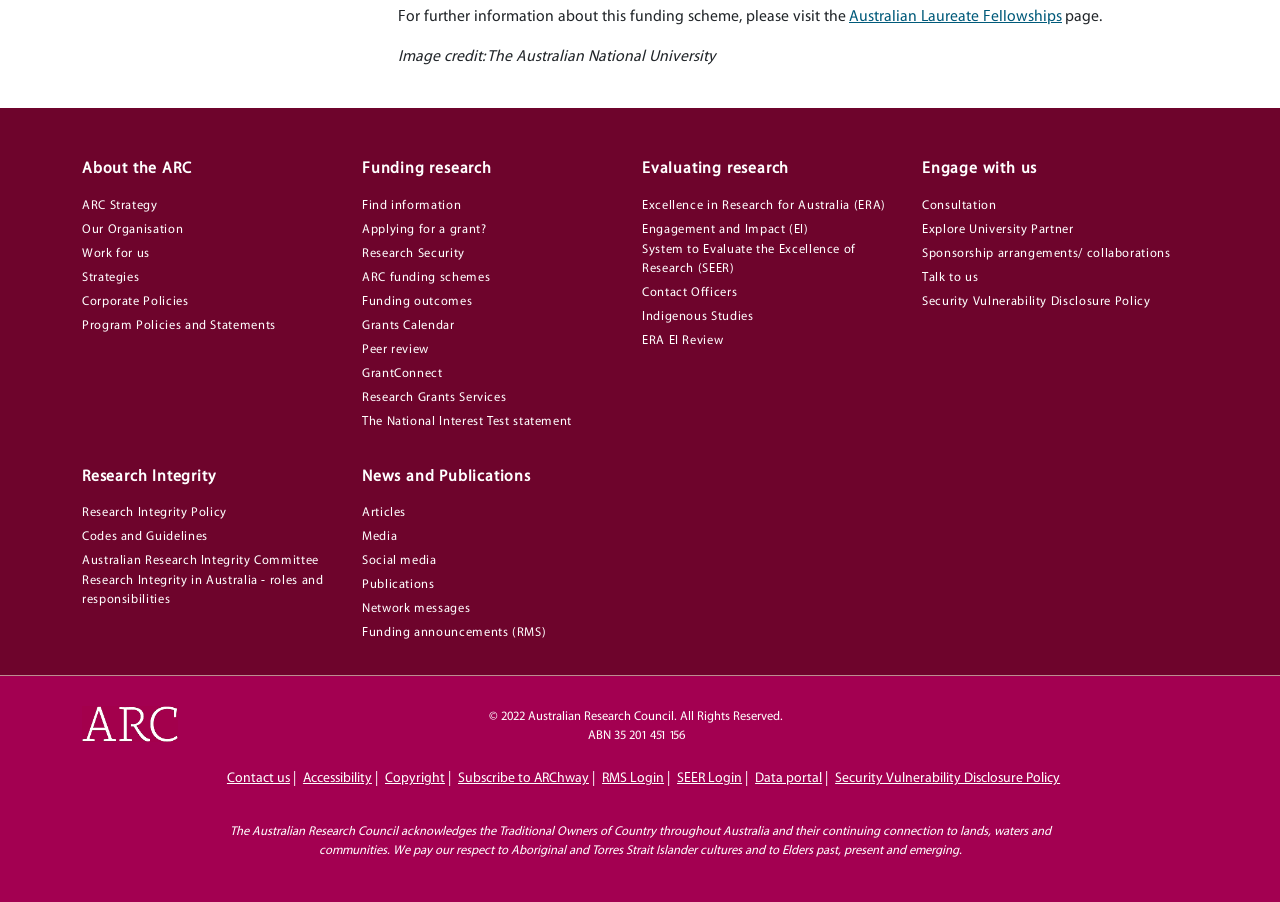Respond to the question below with a single word or phrase:
What is the name of the funding scheme mentioned?

Australian Laureate Fellowships